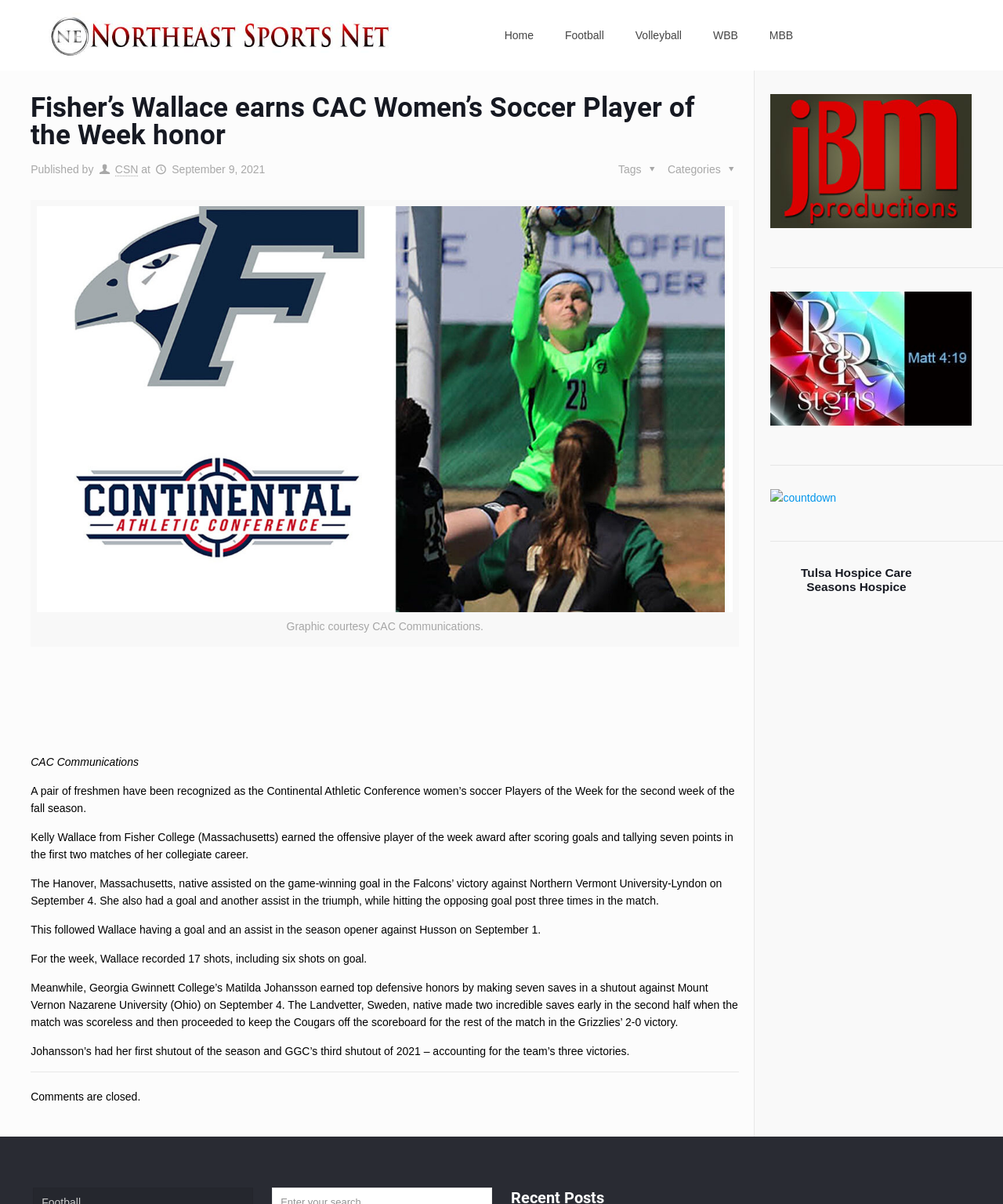Determine the bounding box coordinates for the area you should click to complete the following instruction: "Check the advertisement".

[0.135, 0.57, 0.633, 0.616]